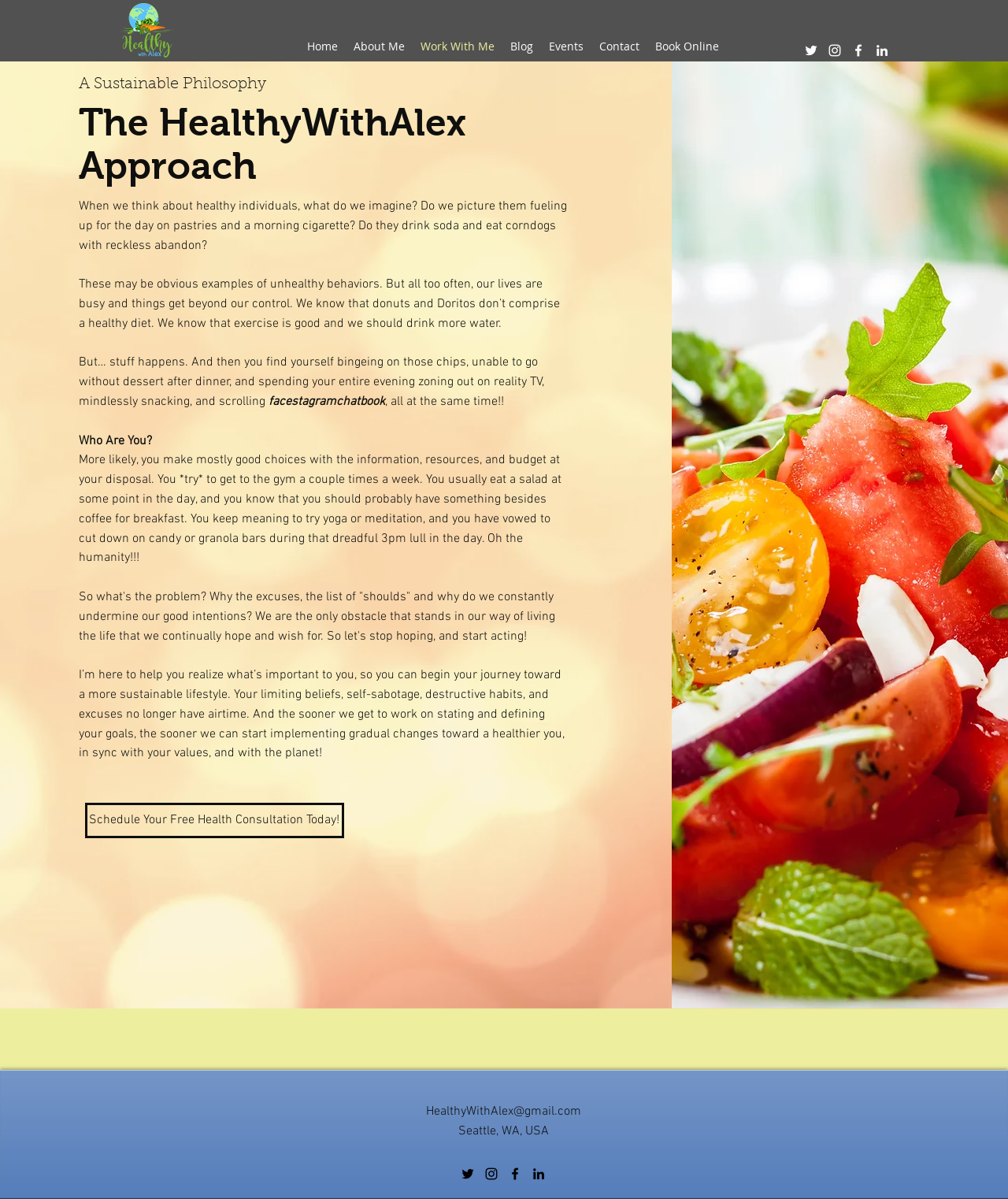Determine the bounding box coordinates of the section I need to click to execute the following instruction: "Click the 'Schedule Your Free Health Consultation Today!' link". Provide the coordinates as four float numbers between 0 and 1, i.e., [left, top, right, bottom].

[0.084, 0.67, 0.341, 0.699]